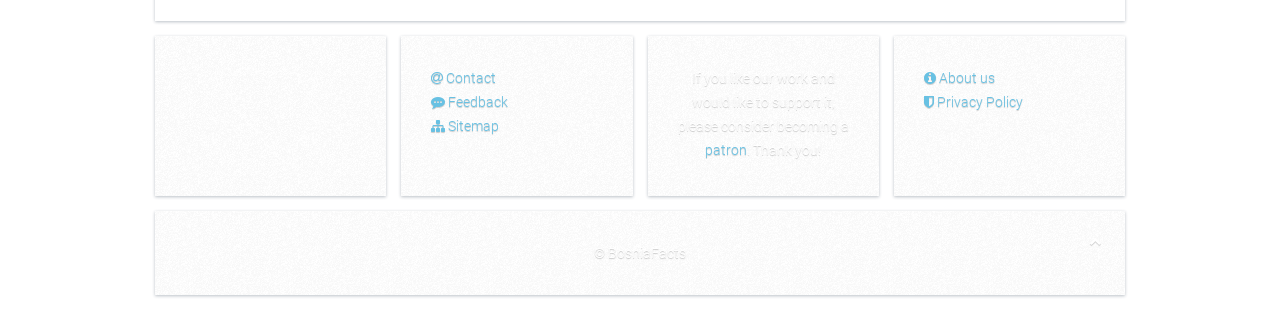What is the text above the 'patron' link?
Give a one-word or short-phrase answer derived from the screenshot.

If you like our work and would like to support it, please consider becoming a